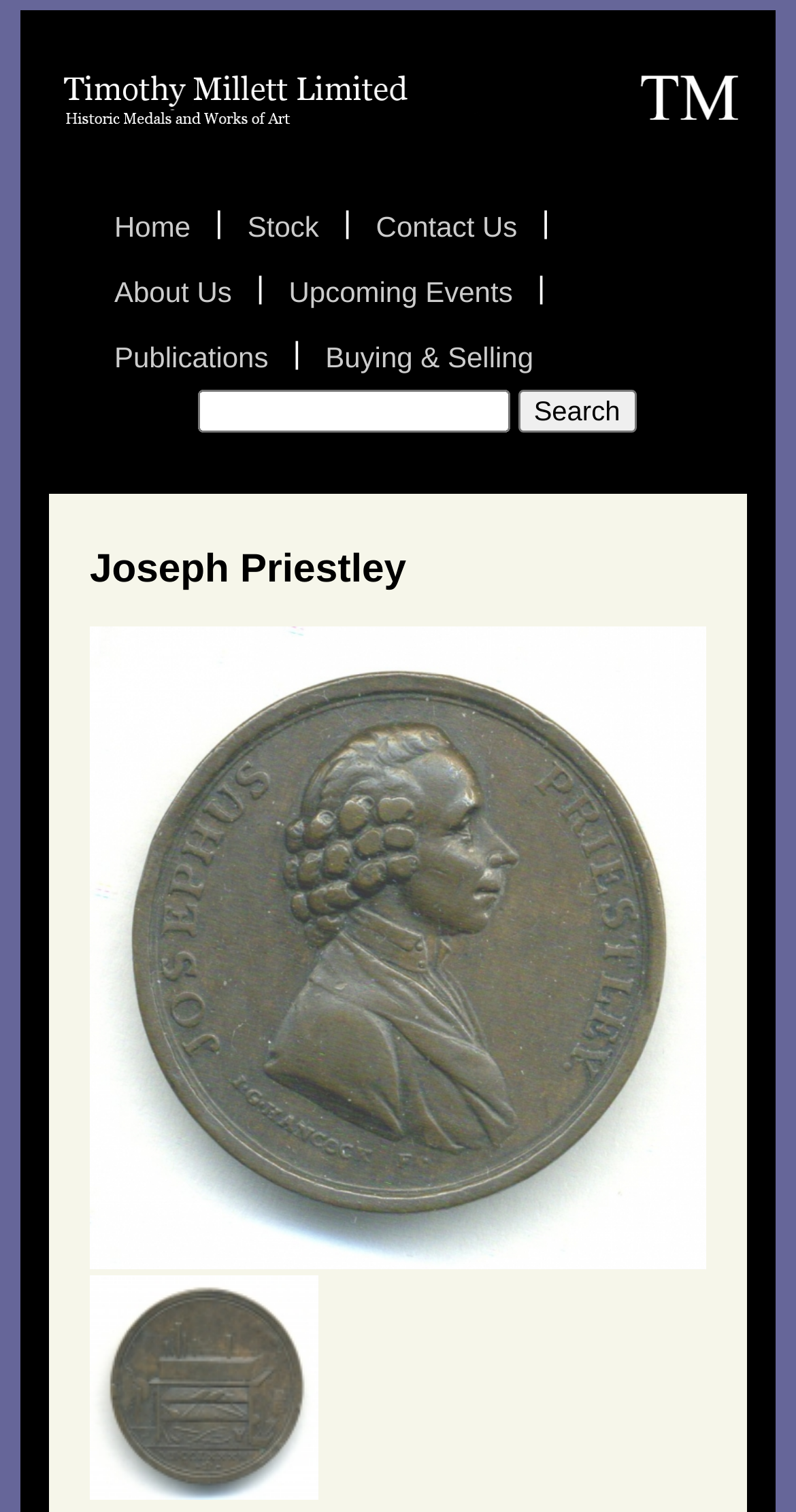Show the bounding box coordinates for the element that needs to be clicked to execute the following instruction: "contact us". Provide the coordinates in the form of four float numbers between 0 and 1, i.e., [left, top, right, bottom].

[0.442, 0.128, 0.681, 0.171]